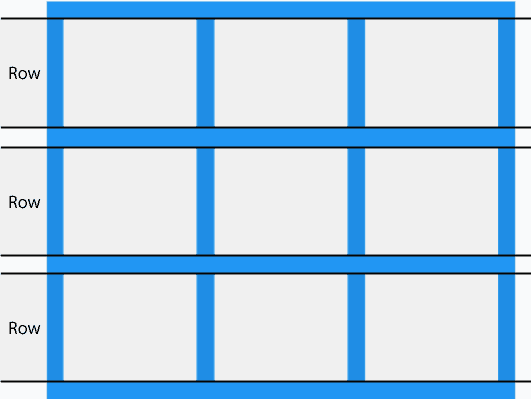Provide an in-depth description of the image.

The image illustrates a grid layout consisting of three horizontal rows, each divided into three vertical columns. The rows are visually separated by thin black lines, while the outlines of the columns feature bold blue borders, providing a clear definition of the grid's structure. Each row is labeled simply as "Row," indicating a generic placeholder for content that could be populated in the future. This layout exemplifies a common design used in web and application interfaces, where content can be organized systematically for enhanced readability and visual appeal. The overall design is both functional and straightforward, making it suitable for a variety of applications, such as data organization or content display.